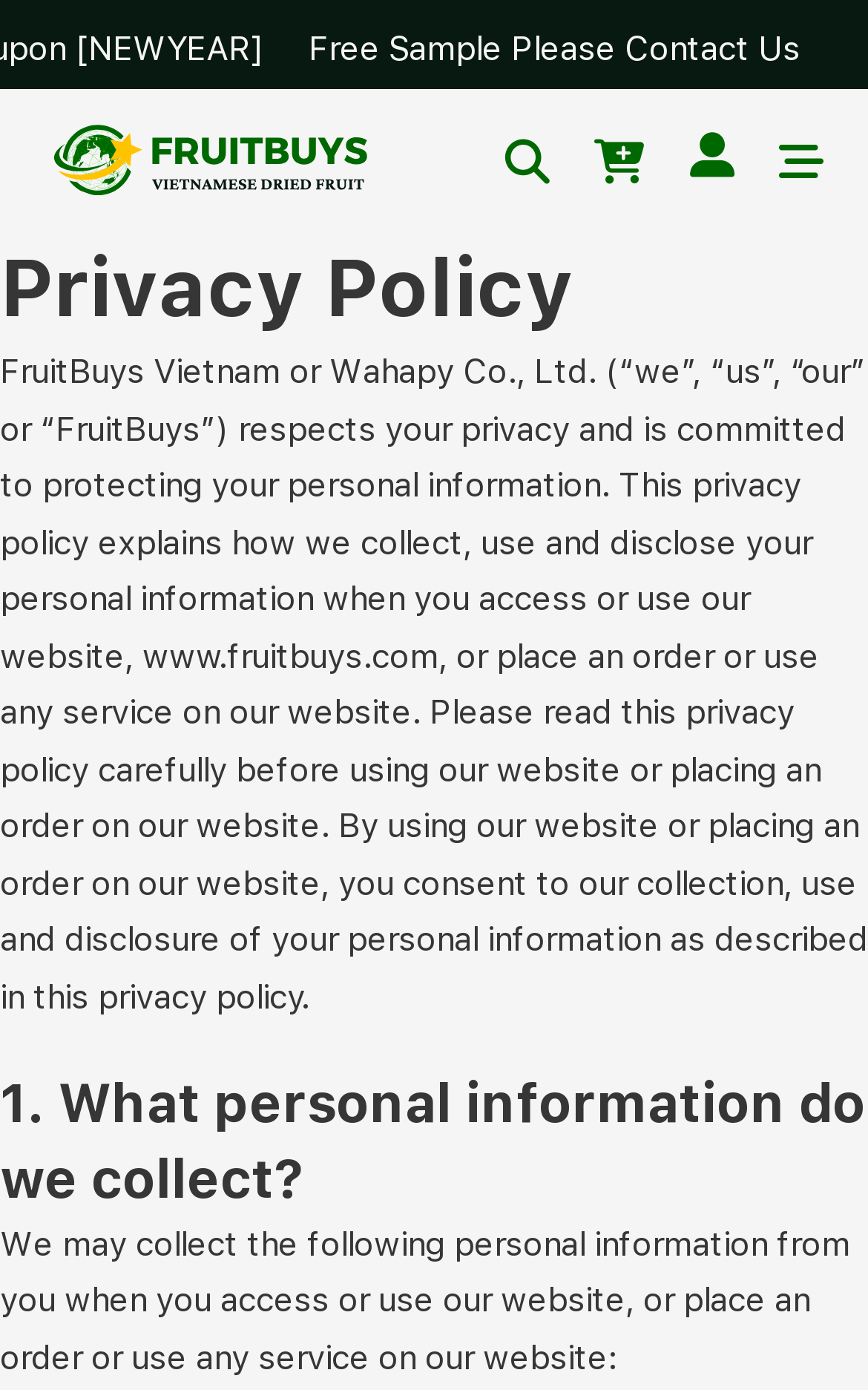What type of information does FruitBuys collect?
Please elaborate on the answer to the question with detailed information.

According to the webpage, FruitBuys collects personal information from users when they access or use their website, or place an order or use any service on their website.